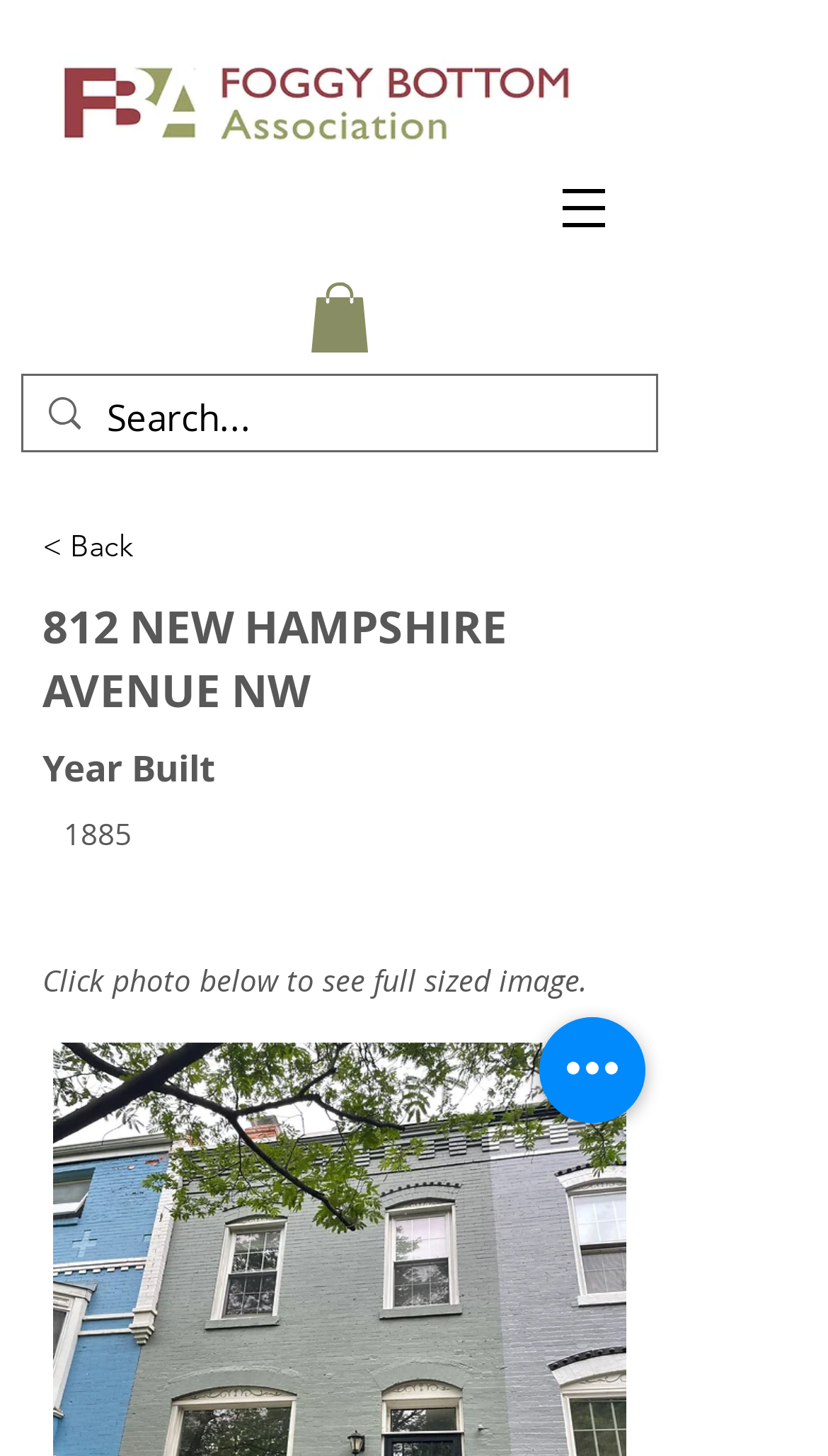Please give a one-word or short phrase response to the following question: 
What is the purpose of the 'Quick actions' button?

Unknown